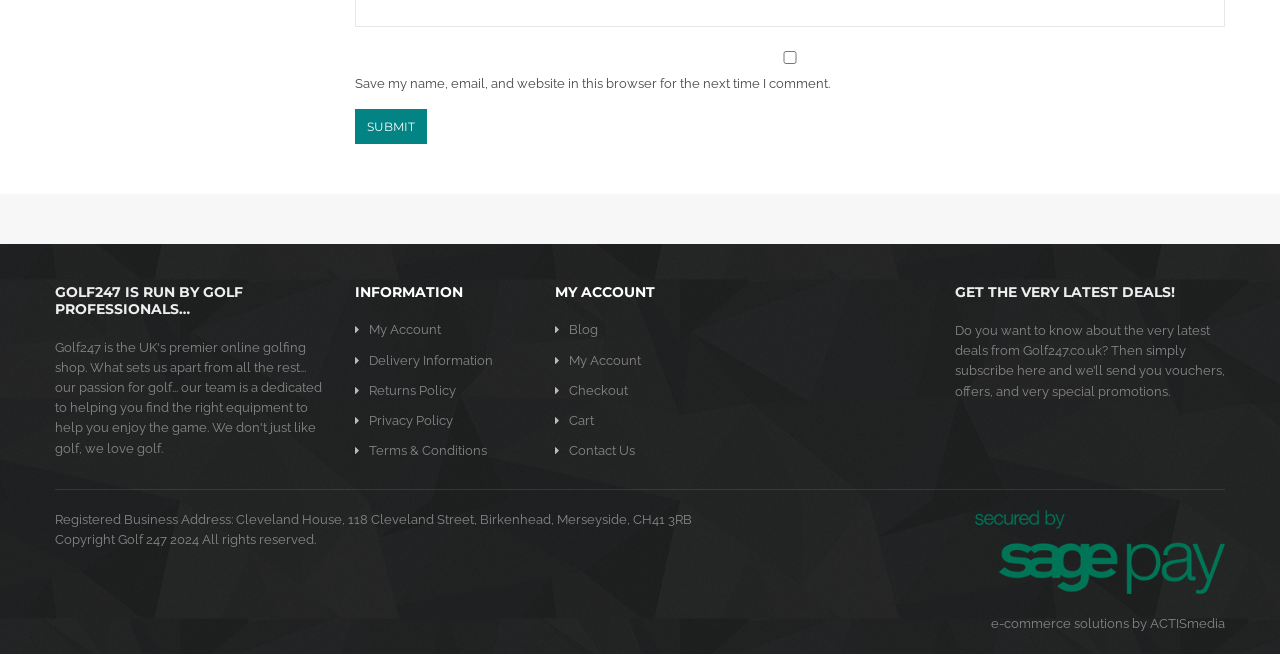Who provides e-commerce solutions to Golf247?
Based on the visual content, answer with a single word or a brief phrase.

ACTISmedia